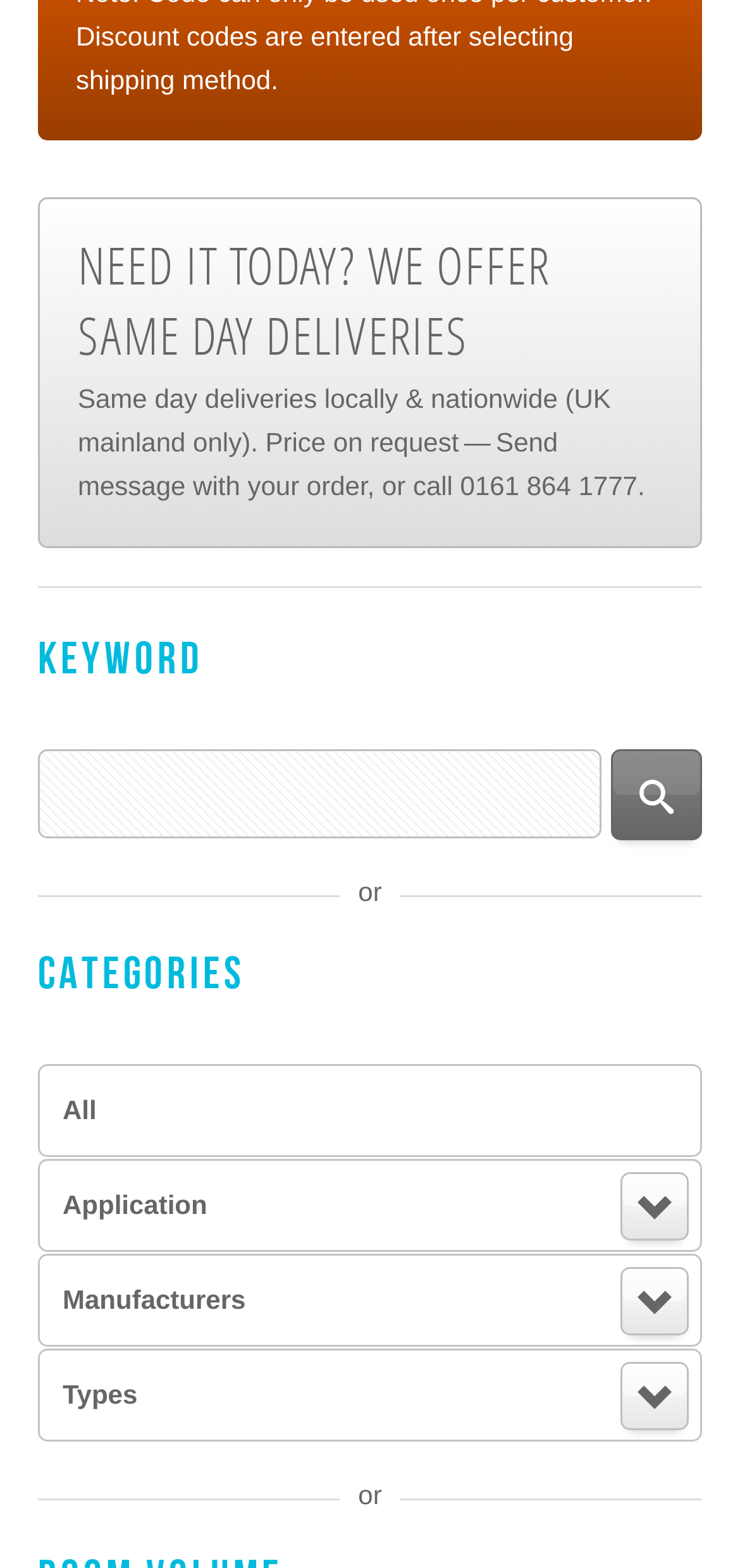Consider the image and give a detailed and elaborate answer to the question: 
What is the price policy of the website?

The website has a policy stated as 'PRICE YOU SEE = PRICE YOU PAY', which means that the price displayed on the website is the final price that the customer needs to pay, without any additional charges or hidden fees.